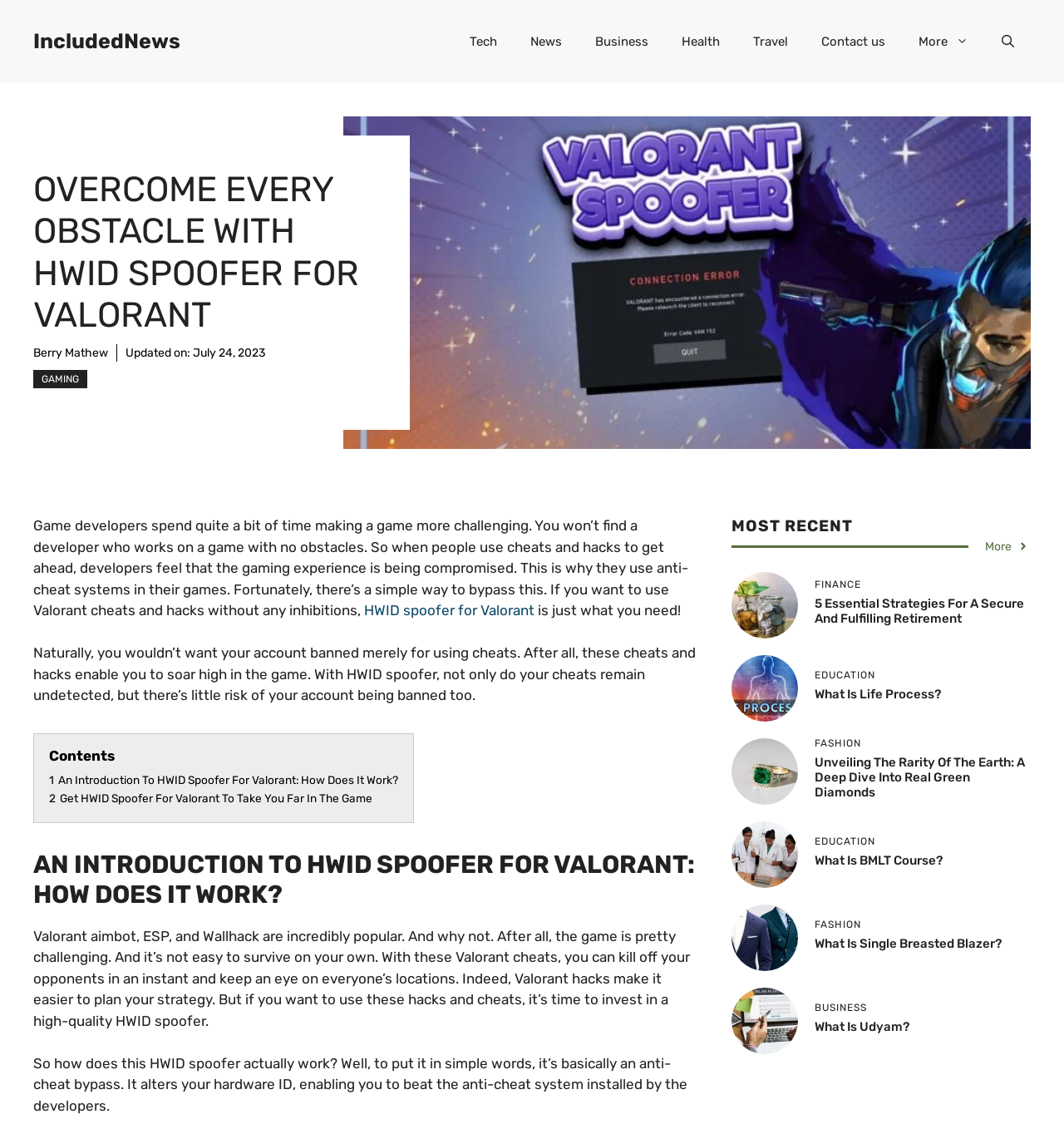Please identify the bounding box coordinates for the region that you need to click to follow this instruction: "View the 'FINANCE' section".

[0.766, 0.516, 0.969, 0.524]